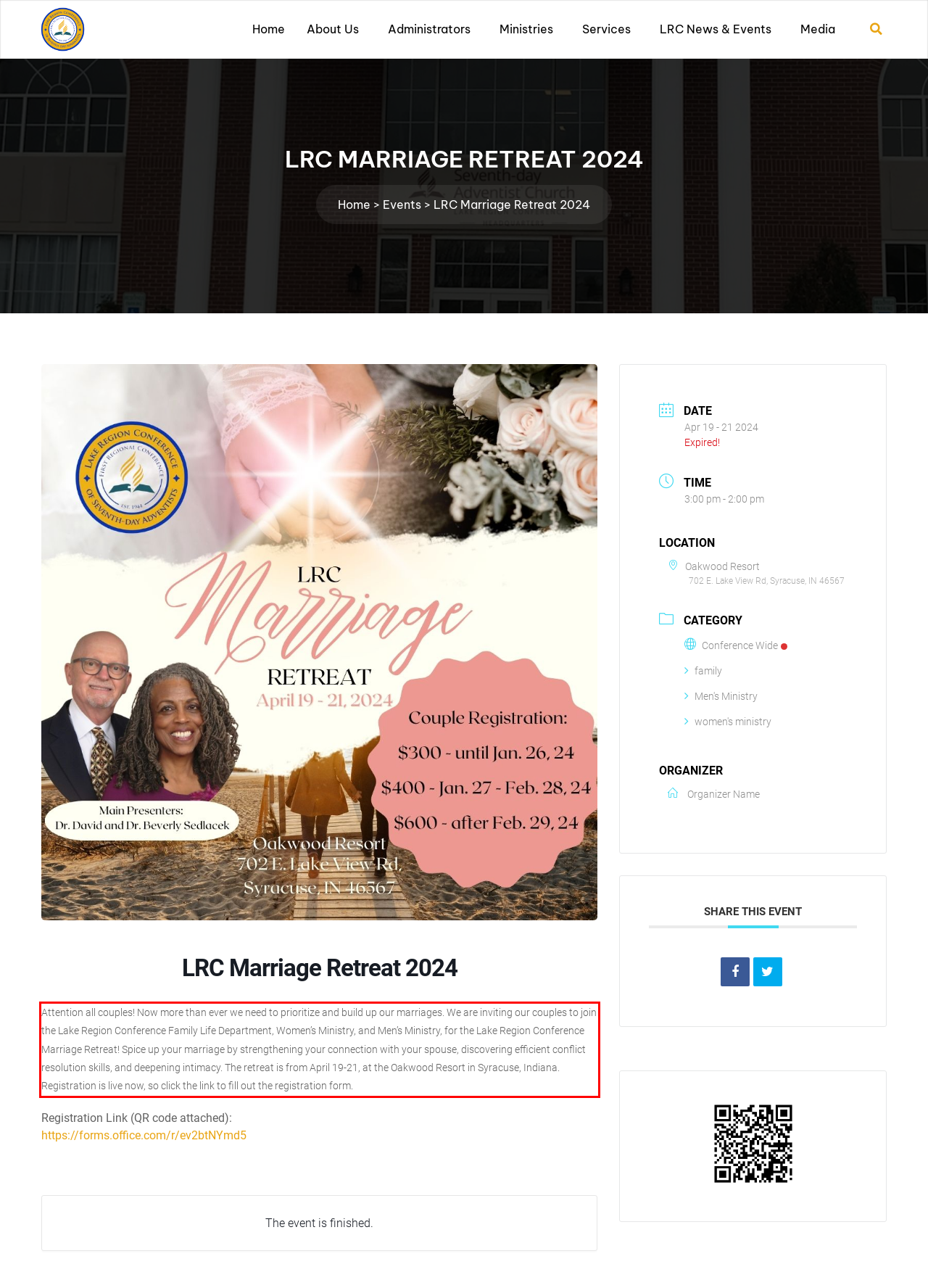You are given a screenshot of a webpage with a UI element highlighted by a red bounding box. Please perform OCR on the text content within this red bounding box.

Attention all couples! Now more than ever we need to prioritize and build up our marriages. We are inviting our couples to join the Lake Region Conference Family Life Department, Women’s Ministry, and Men’s Ministry, for the Lake Region Conference Marriage Retreat! Spice up your marriage by strengthening your connection with your spouse, discovering efficient conflict resolution skills, and deepening intimacy. The retreat is from April 19-21, at the Oakwood Resort in Syracuse, Indiana. Registration is live now, so click the link to fill out the registration form.